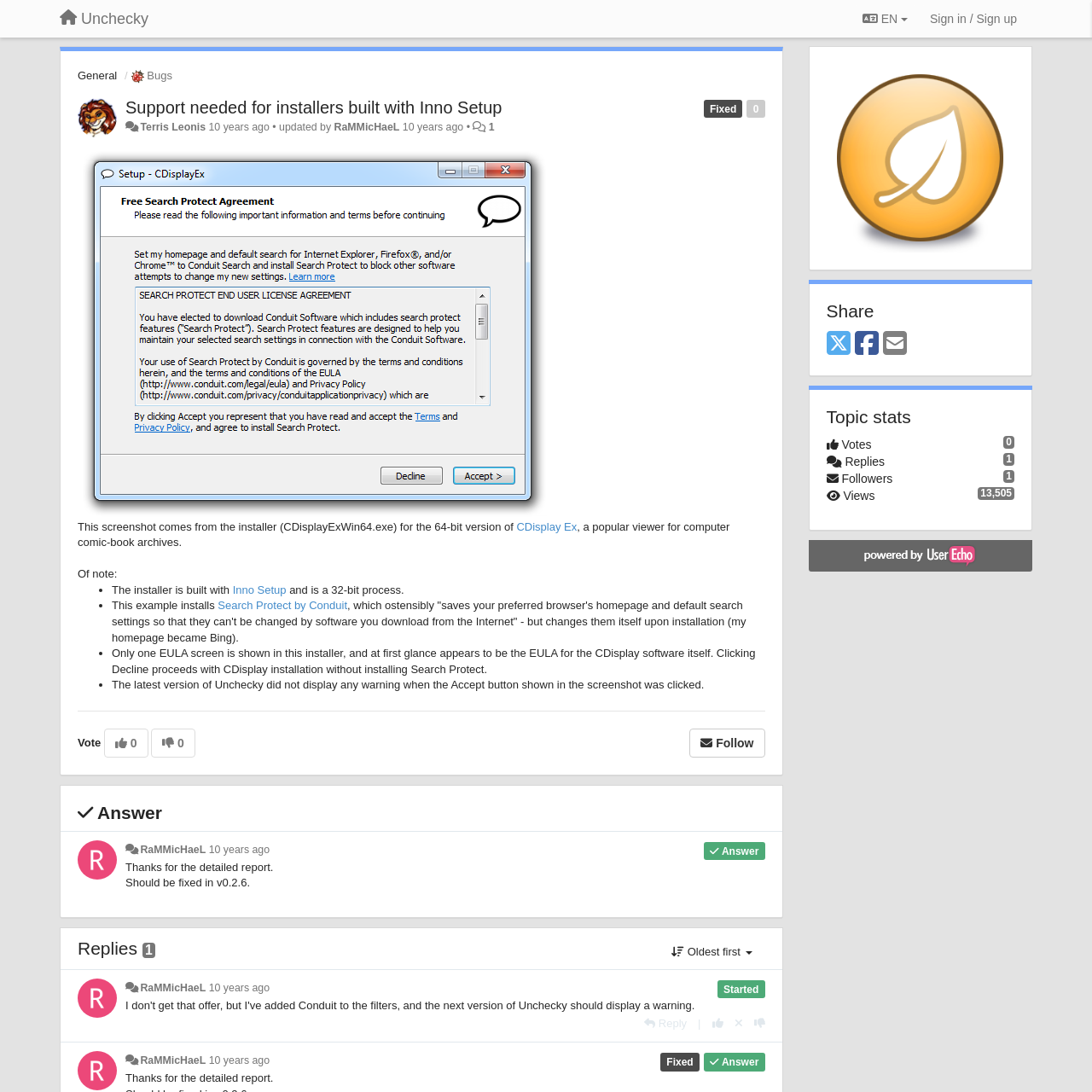Using the provided element description: "10 years ago", determine the bounding box coordinates of the corresponding UI element in the screenshot.

[0.191, 0.966, 0.247, 0.977]